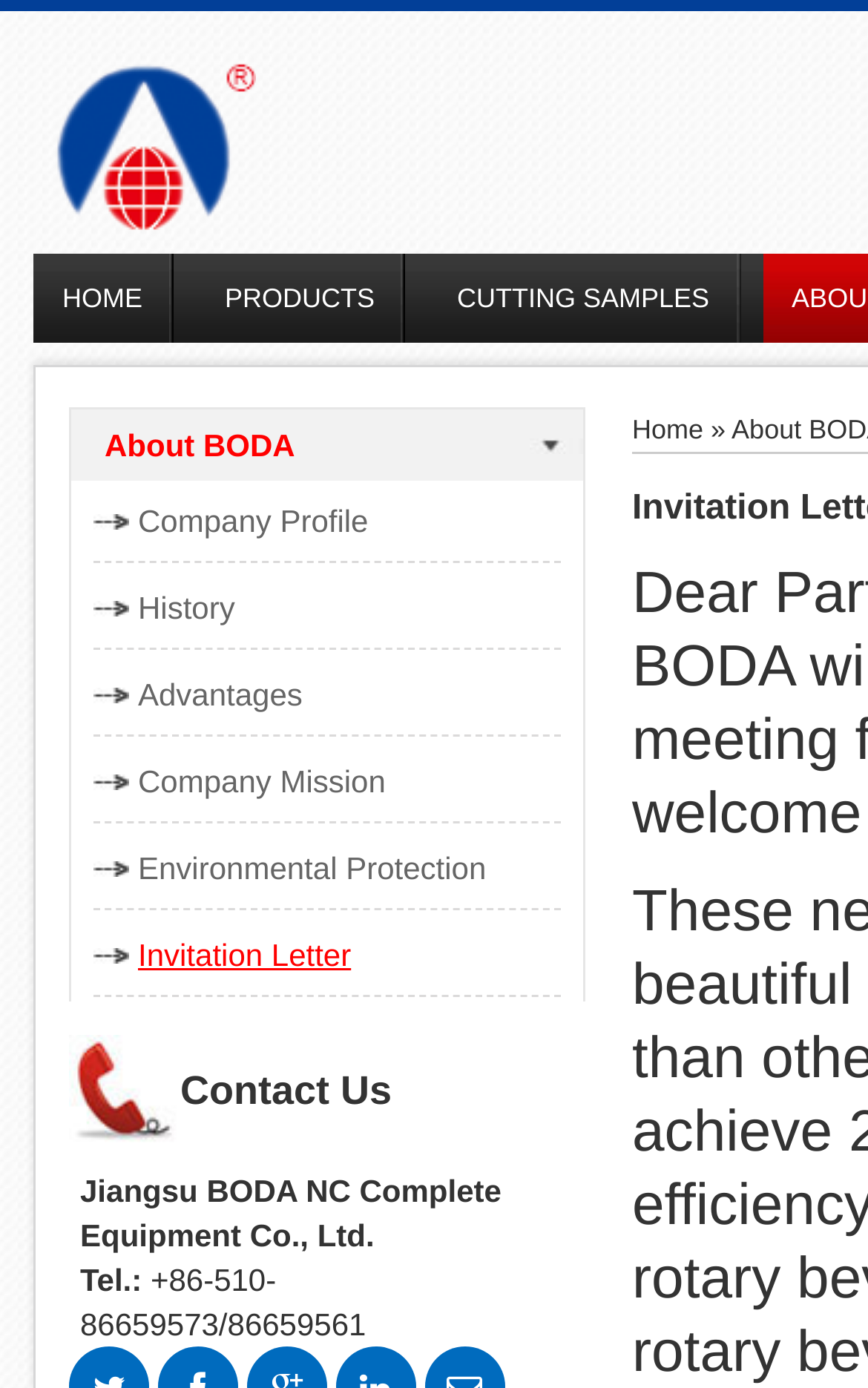How many main navigation links are there?
Using the visual information, reply with a single word or short phrase.

4